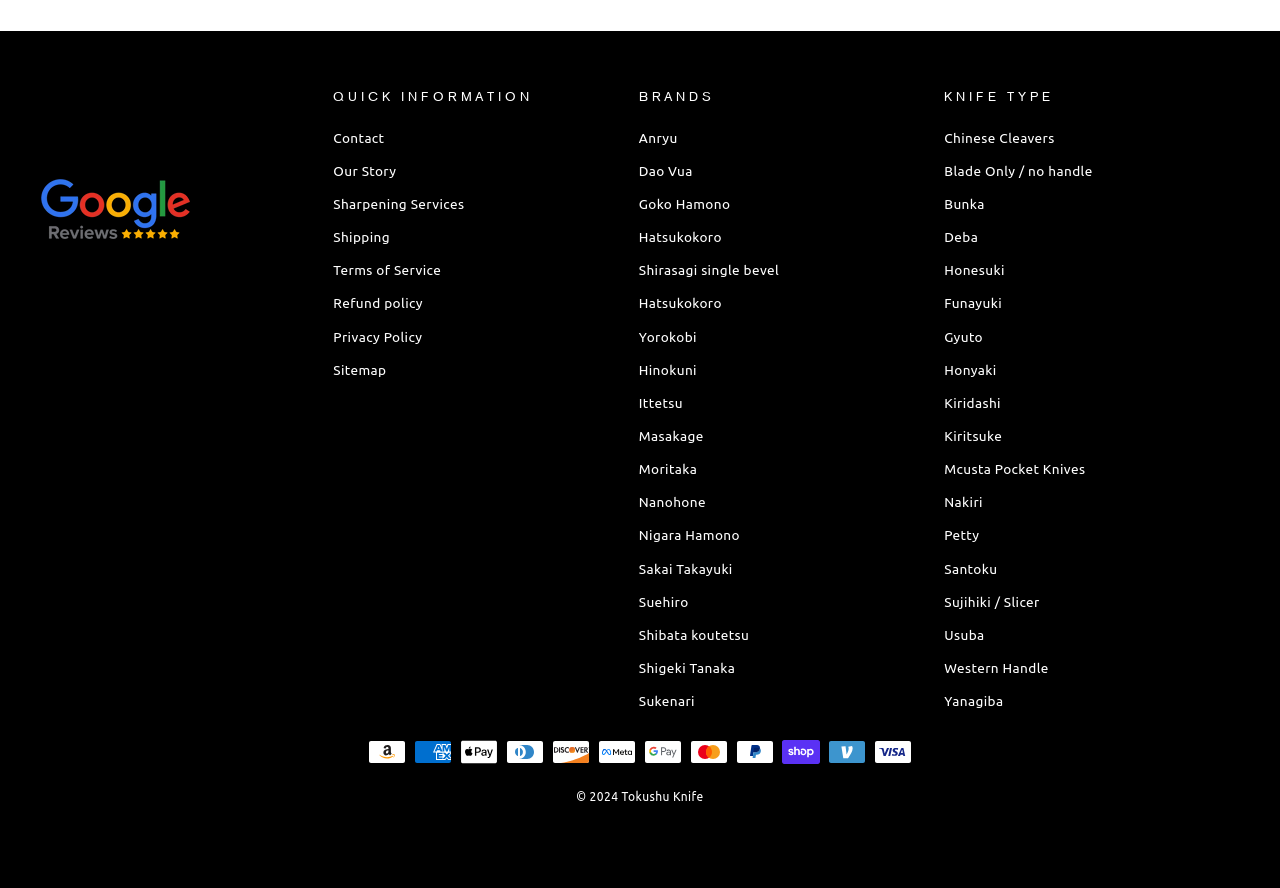Use the information in the screenshot to answer the question comprehensively: What types of knives are available on the website?

The webpage has a section titled 'KNIFE TYPE' which lists various types of knives such as Chinese Cleavers, Blade Only / no handle, Bunka, Deba, and many more.